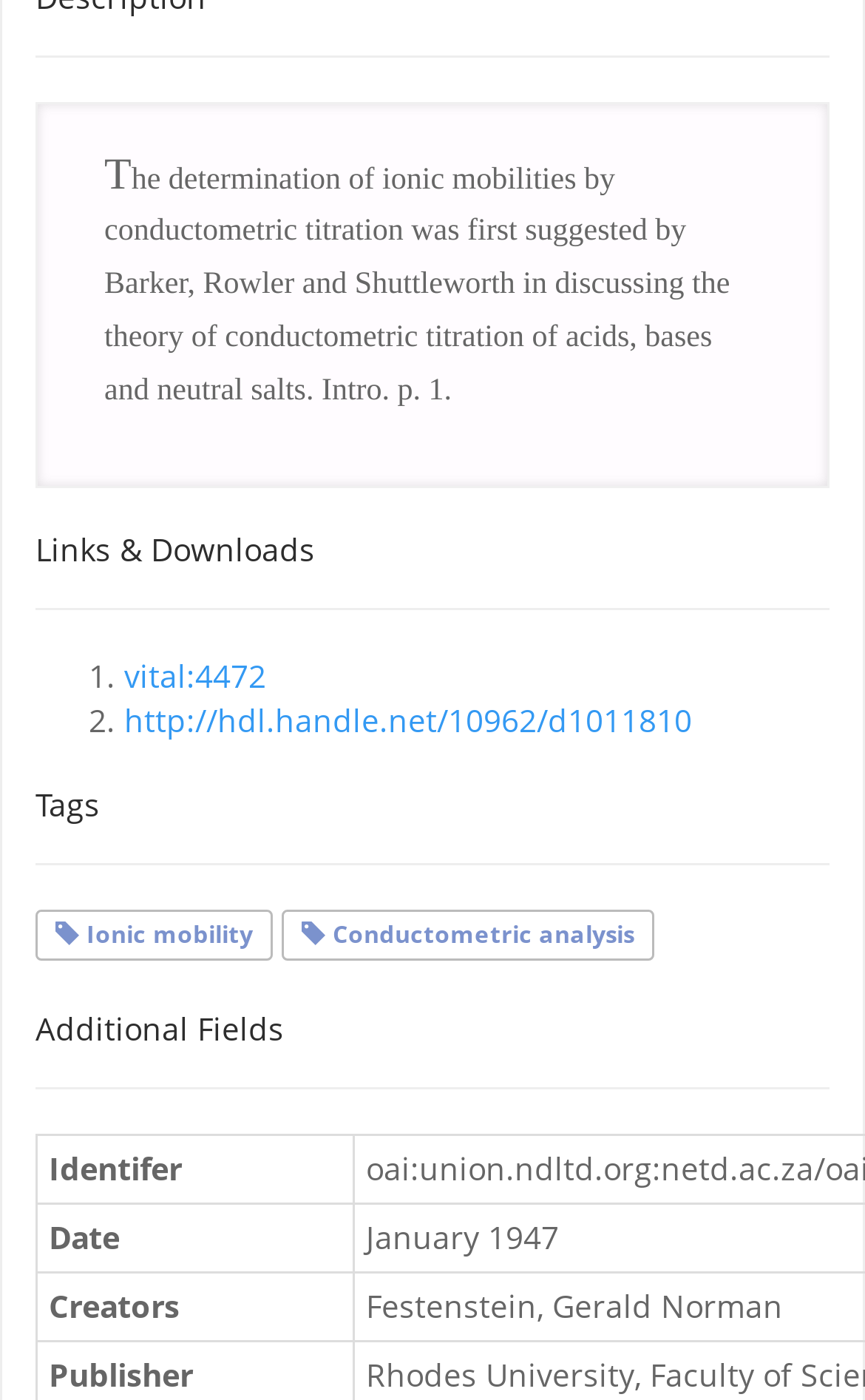Using the description "Uncategorized", predict the bounding box of the relevant HTML element.

None